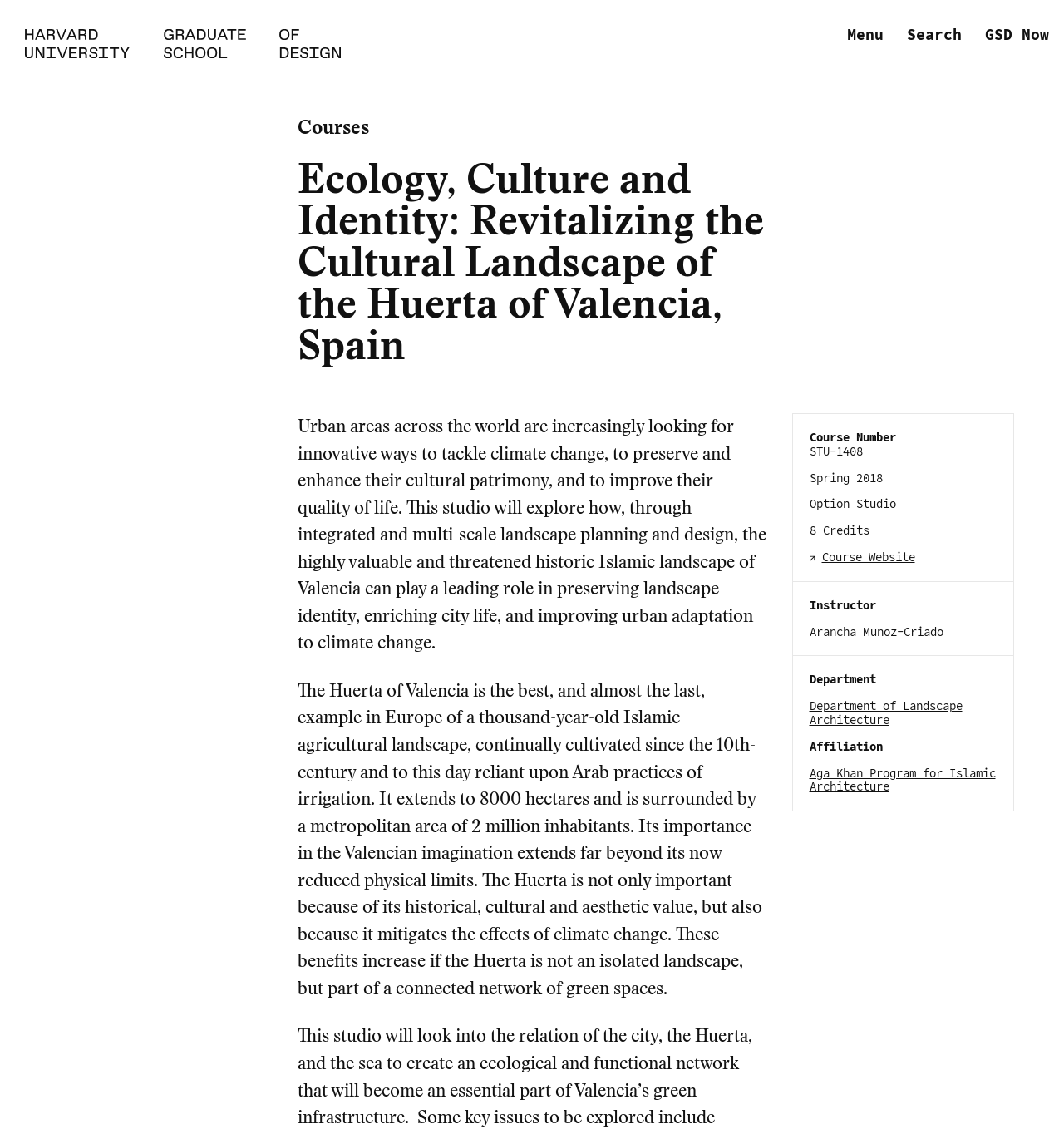Provide the bounding box coordinates for the specified HTML element described in this description: "Department of Landscape Architecture". The coordinates should be four float numbers ranging from 0 to 1, in the format [left, top, right, bottom].

[0.761, 0.616, 0.904, 0.641]